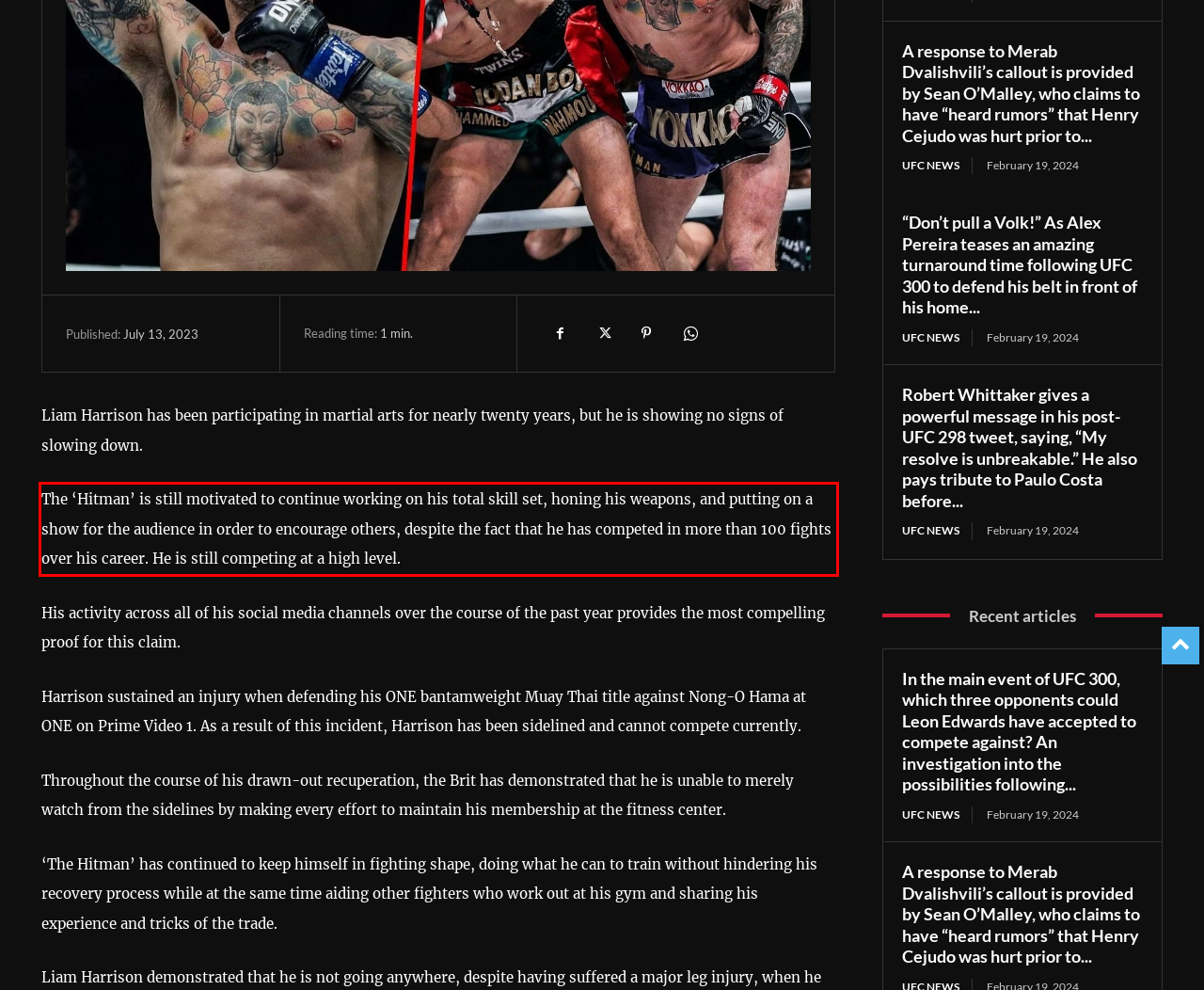Given a screenshot of a webpage, identify the red bounding box and perform OCR to recognize the text within that box.

The ‘Hitman’ is still motivated to continue working on his total skill set, honing his weapons, and putting on a show for the audience in order to encourage others, despite the fact that he has competed in more than 100 fights over his career. He is still competing at a high level.